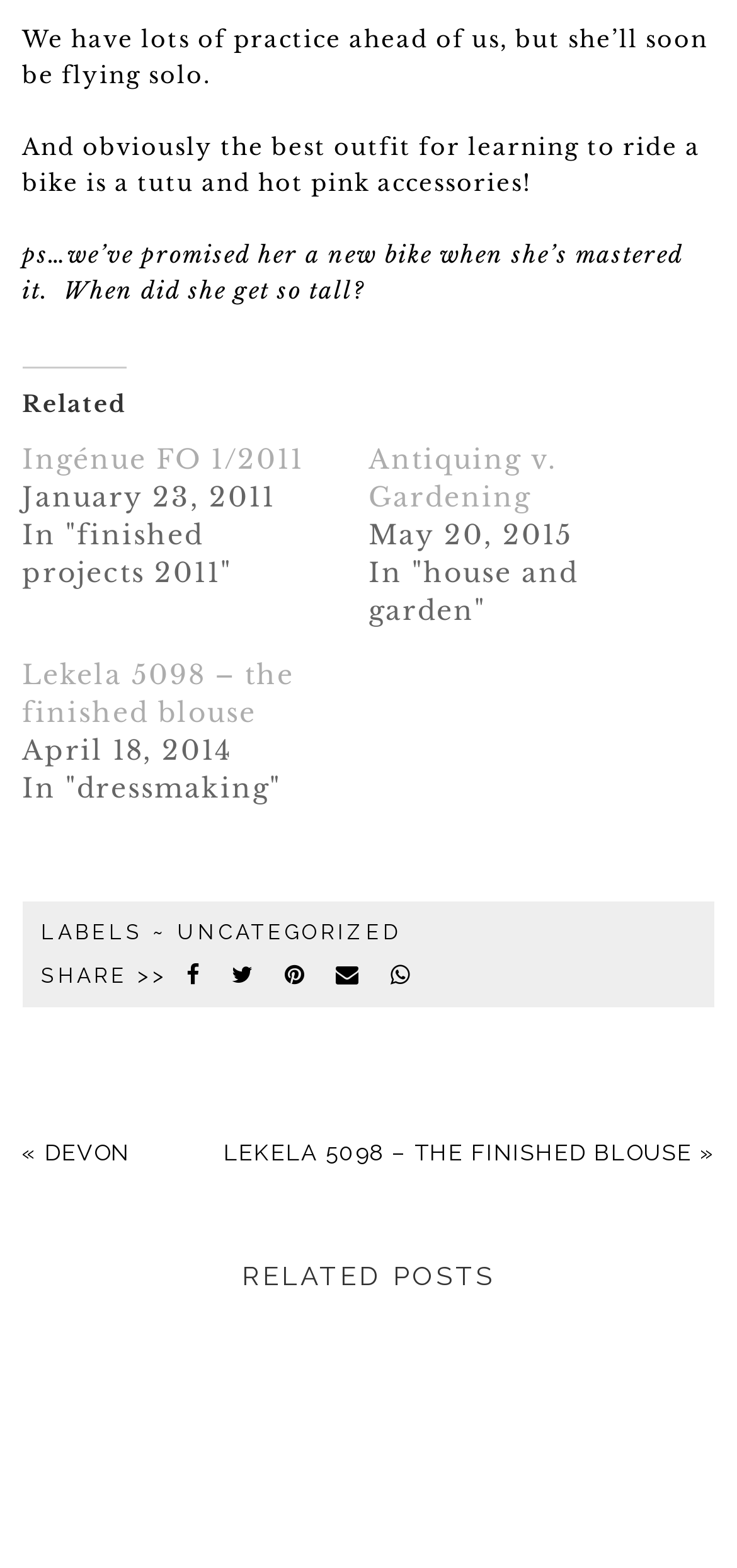Predict the bounding box coordinates of the area that should be clicked to accomplish the following instruction: "Check Entries feed". The bounding box coordinates should consist of four float numbers between 0 and 1, i.e., [left, top, right, bottom].

None